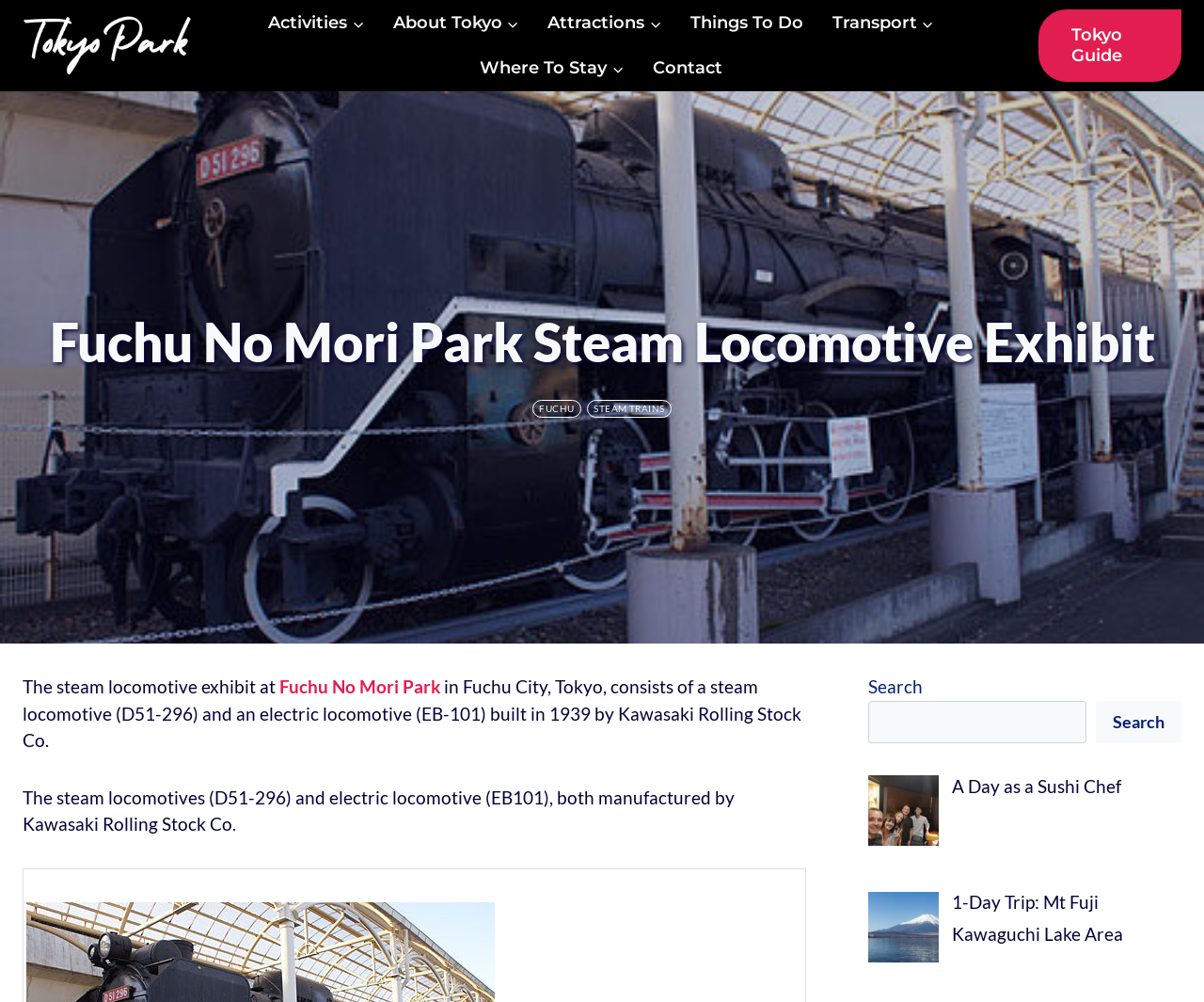Identify the bounding box coordinates for the element you need to click to achieve the following task: "Explore Attractions". Provide the bounding box coordinates as four float numbers between 0 and 1, in the form [left, top, right, bottom].

[0.443, 0.0, 0.562, 0.046]